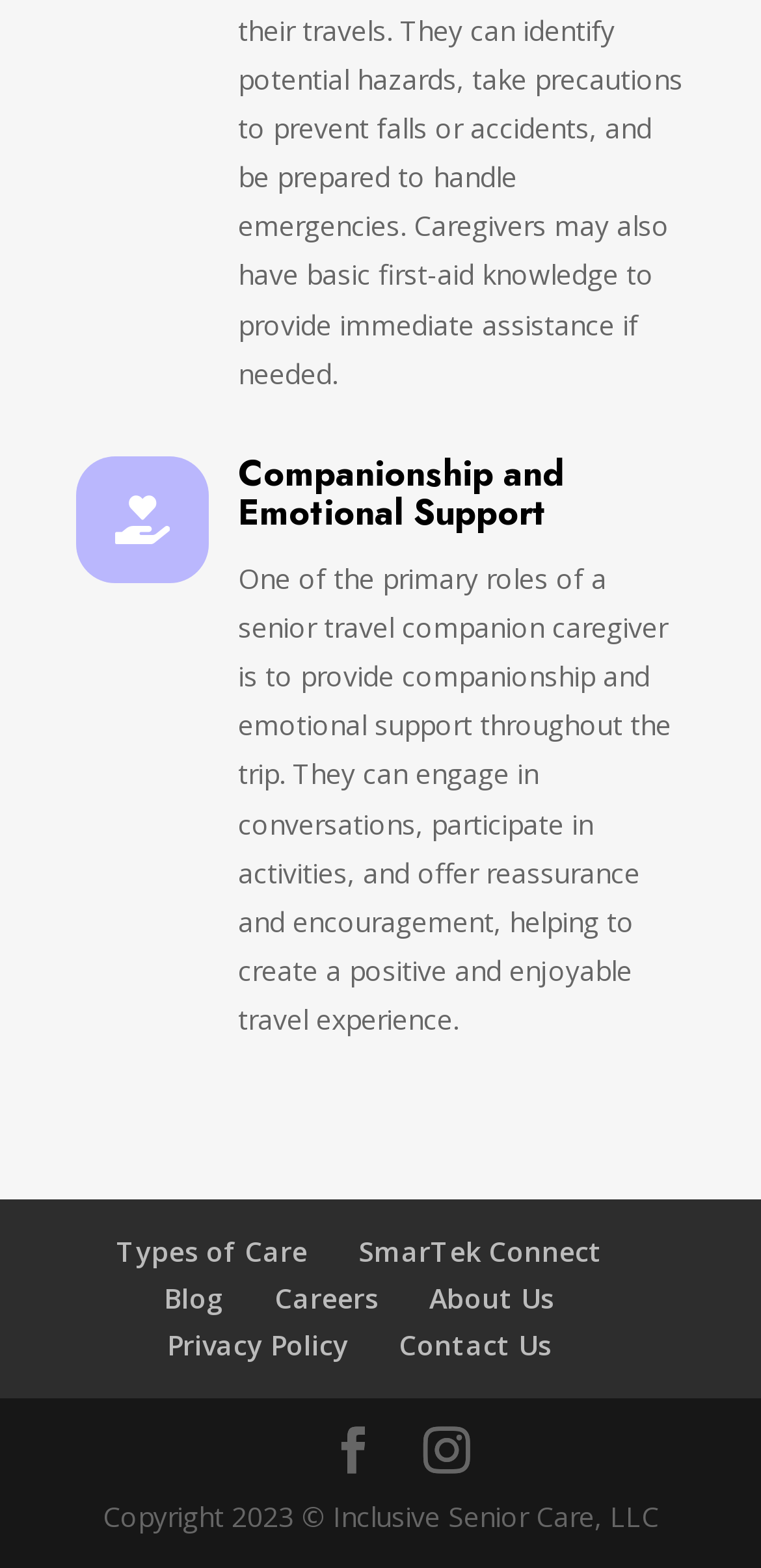Mark the bounding box of the element that matches the following description: "SmarTek Connect".

[0.471, 0.787, 0.791, 0.81]